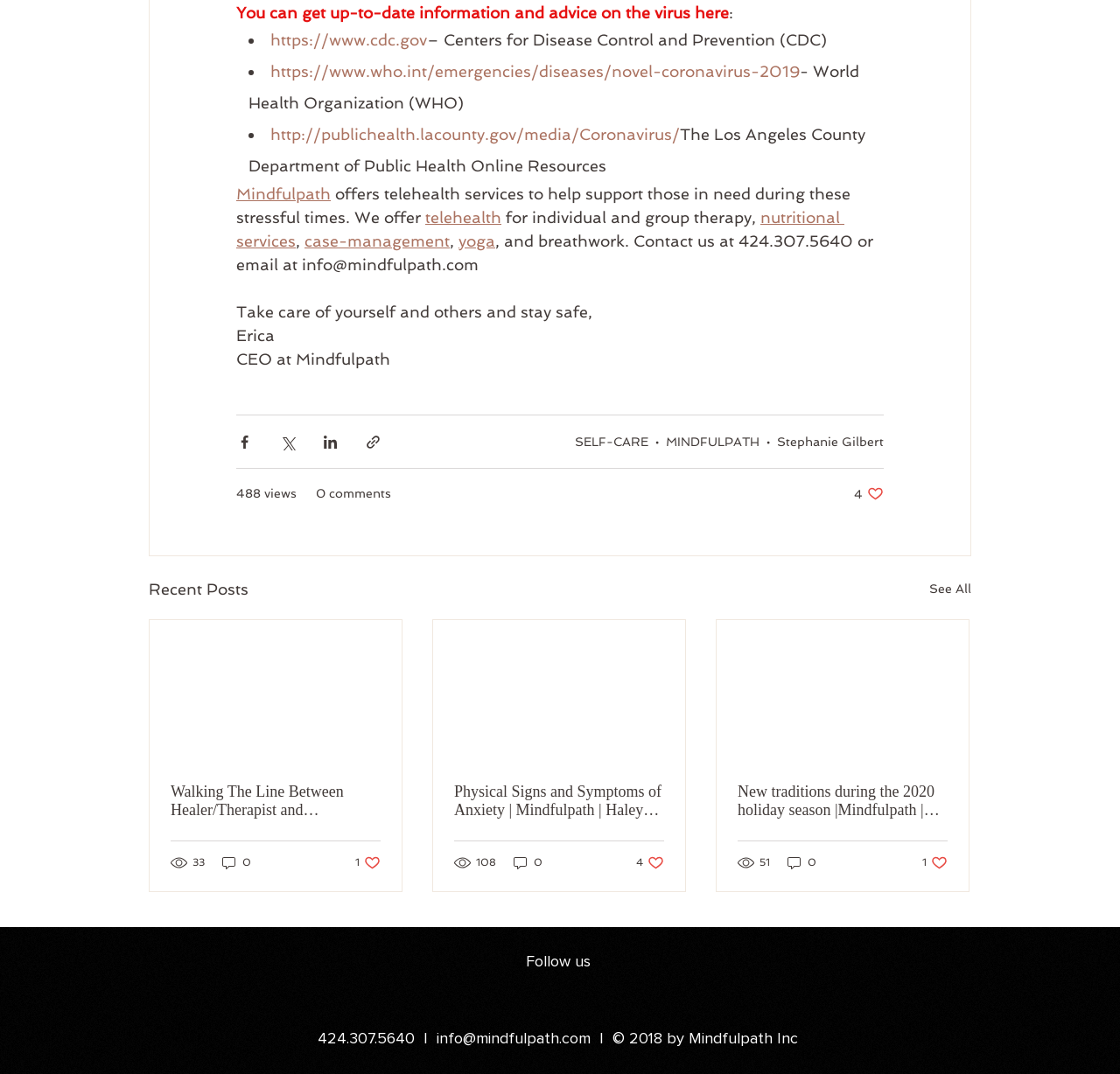What is the phone number to contact Mindfulpath?
Give a single word or phrase answer based on the content of the image.

424.307.5640